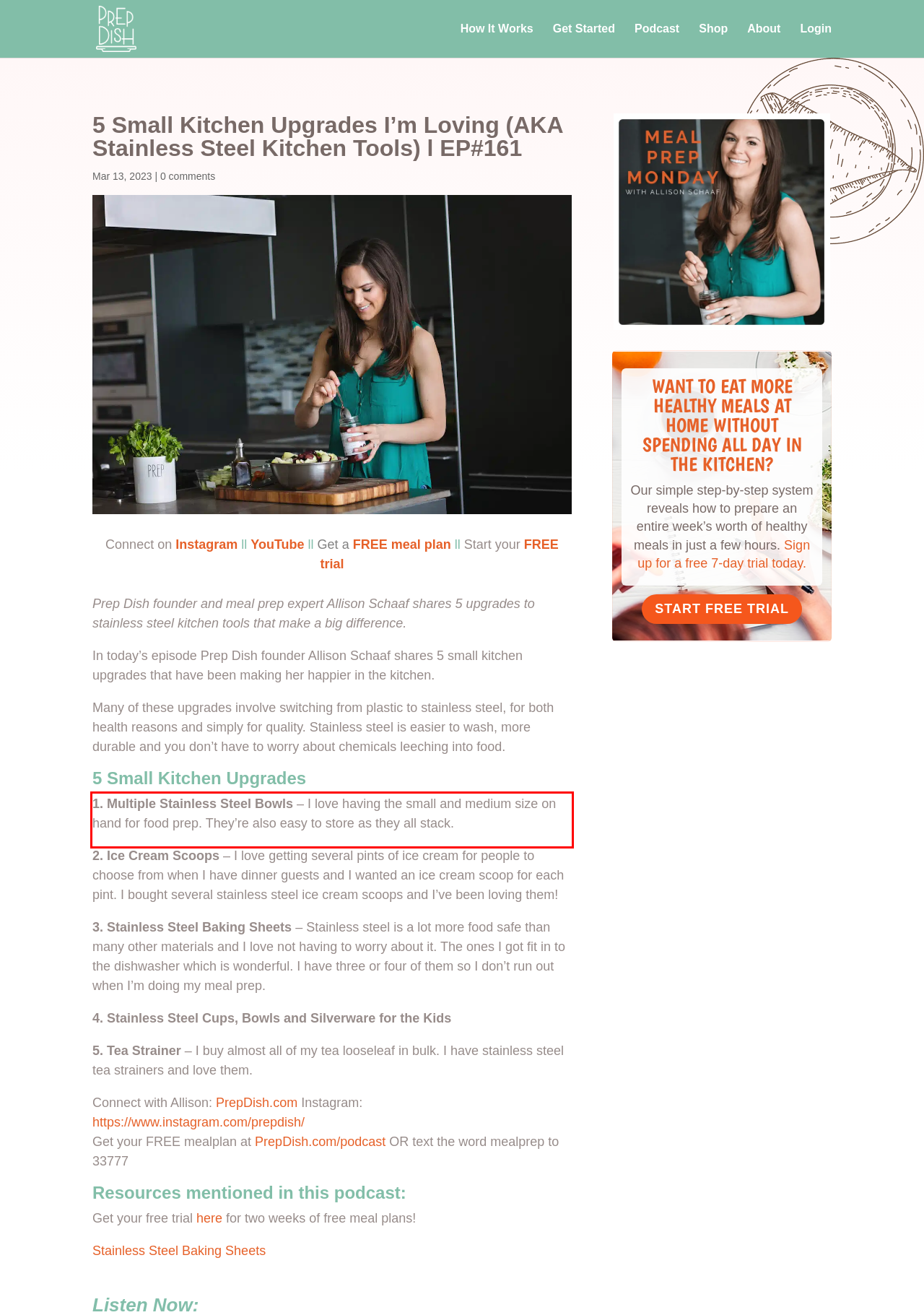You are given a screenshot of a webpage with a UI element highlighted by a red bounding box. Please perform OCR on the text content within this red bounding box.

1. Multiple Stainless Steel Bowls – I love having the small and medium size on hand for food prep. They’re also easy to store as they all stack.